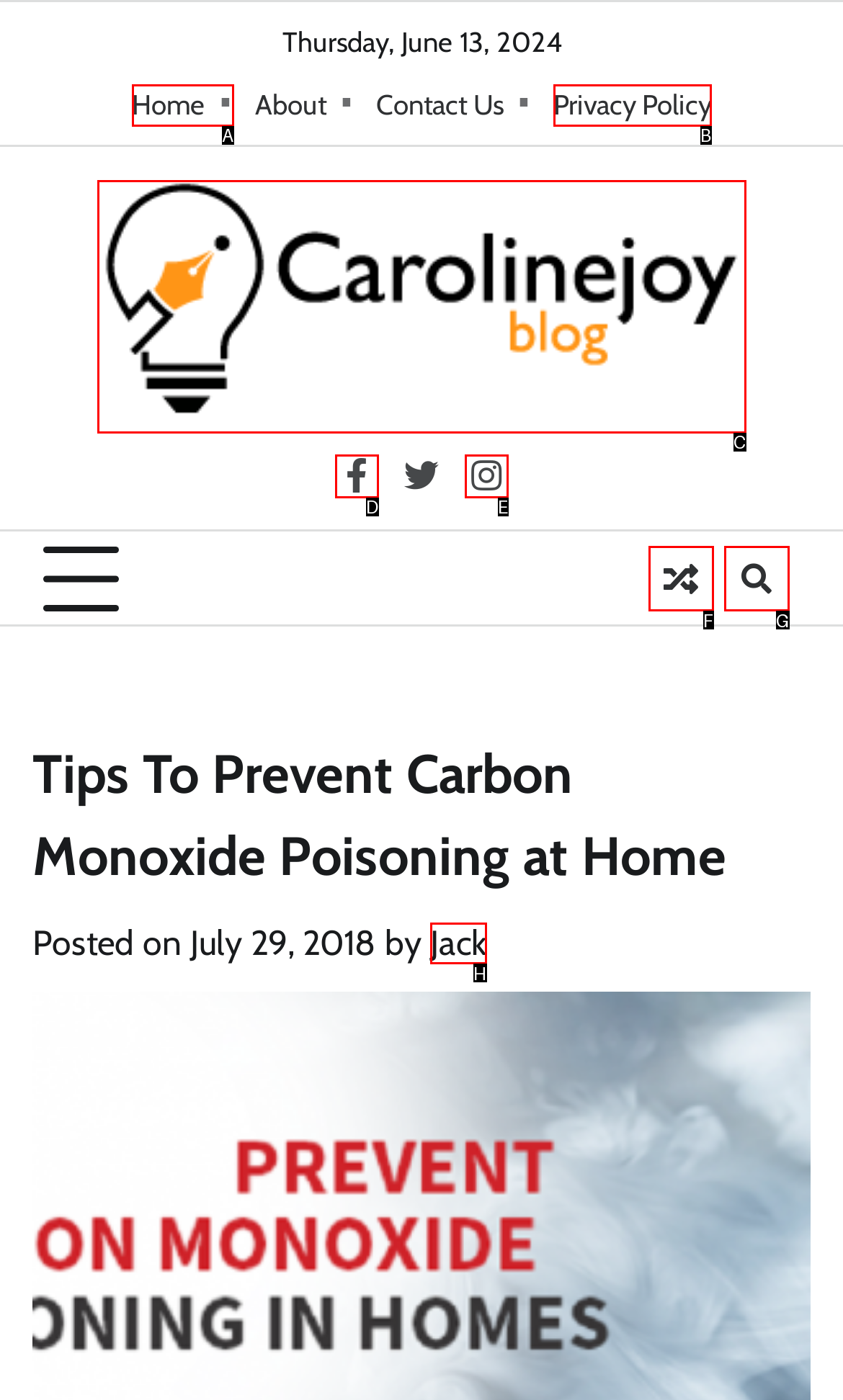Given the description: alt="Carolinejoy Blog", select the HTML element that matches it best. Reply with the letter of the chosen option directly.

C